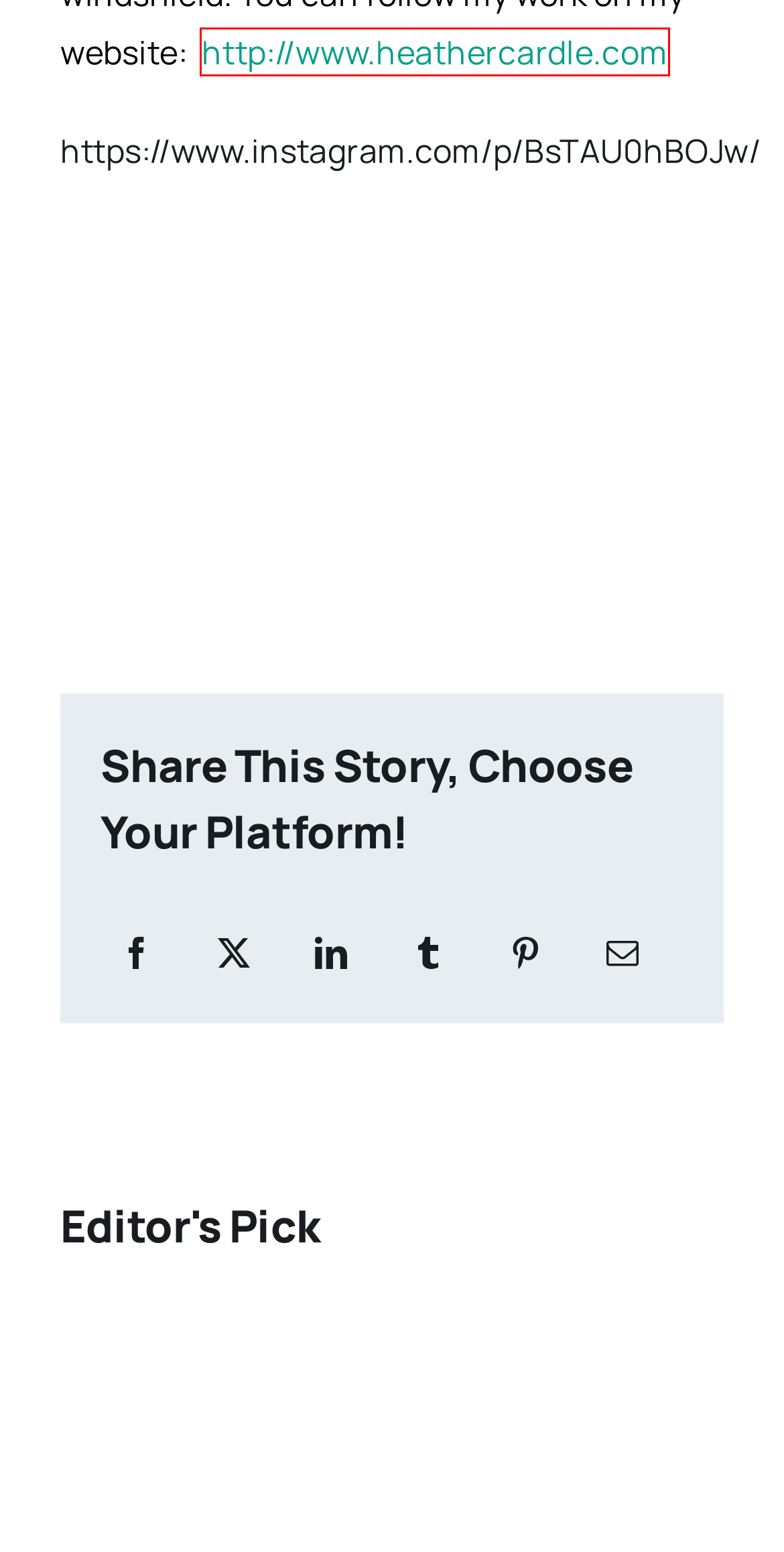You have a screenshot showing a webpage with a red bounding box highlighting an element. Choose the webpage description that best fits the new webpage after clicking the highlighted element. The descriptions are:
A. Hockey Goalie Training in Brantford - 4Brant.com
B. Road Tripping - 4Brant.com
C. #ChickPicotheDay (Day 2,591) - 4Brant.com
D. Heather Cardle Photographer
E. #ChickPicotheDay! (Day 2,593) - 4Brant.com
F. Heather Cardle - 4Brant.com
G. Arts - 4Brant.com
H. Places – Heather Cardle Photographer

D